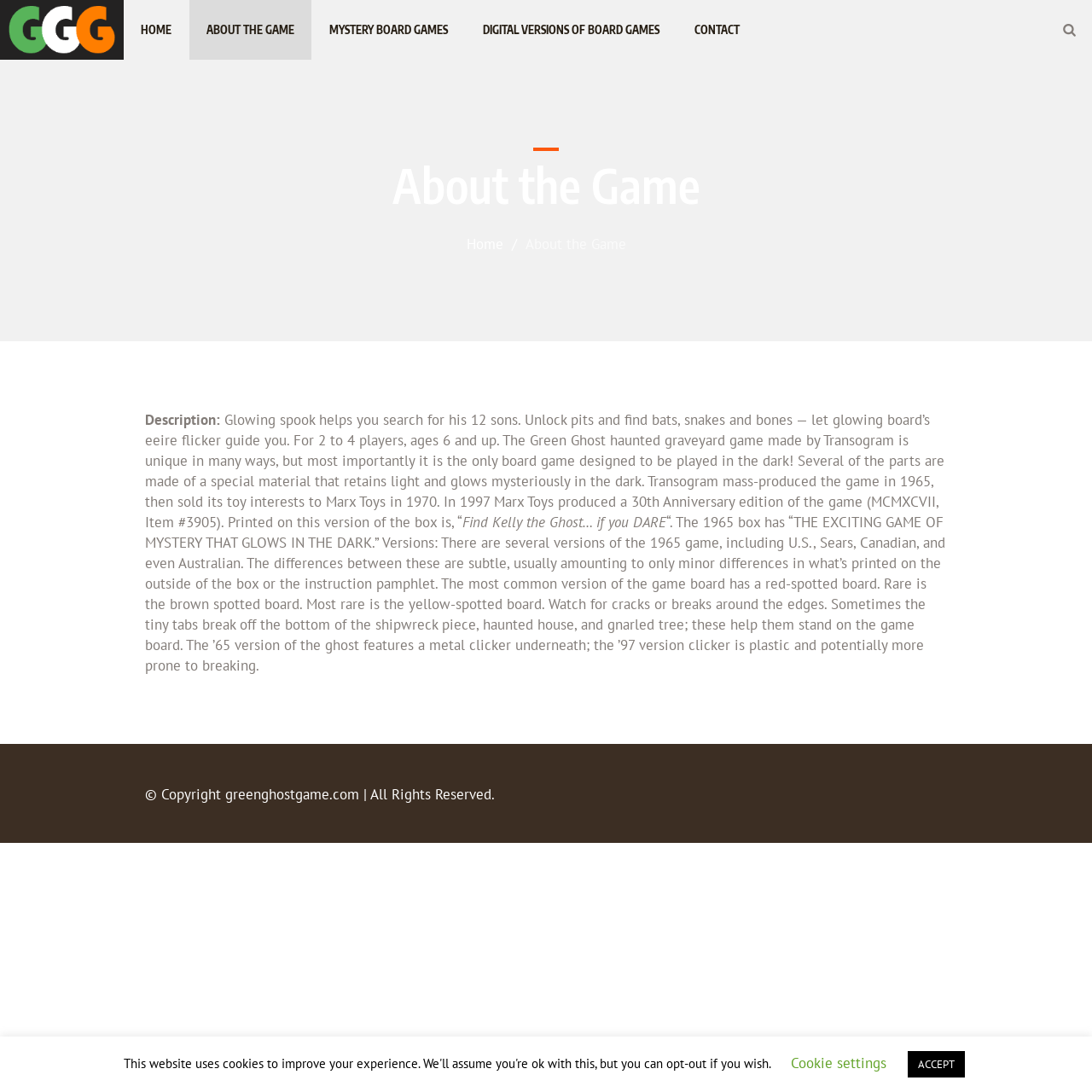Identify the bounding box coordinates of the element to click to follow this instruction: 'Click the MYSTERY BOARD GAMES link'. Ensure the coordinates are four float values between 0 and 1, provided as [left, top, right, bottom].

[0.286, 0.0, 0.426, 0.055]